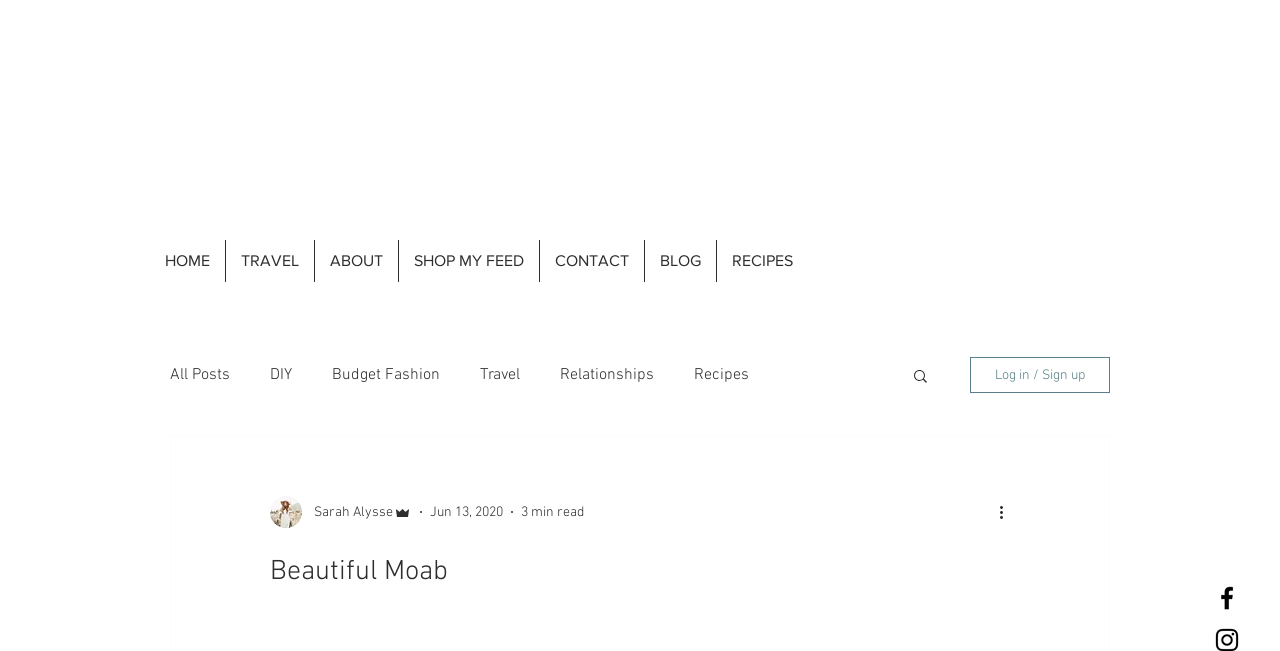Please determine the bounding box coordinates of the element's region to click in order to carry out the following instruction: "Go to 'Home'". The coordinates should be four float numbers between 0 and 1, i.e., [left, top, right, bottom].

None